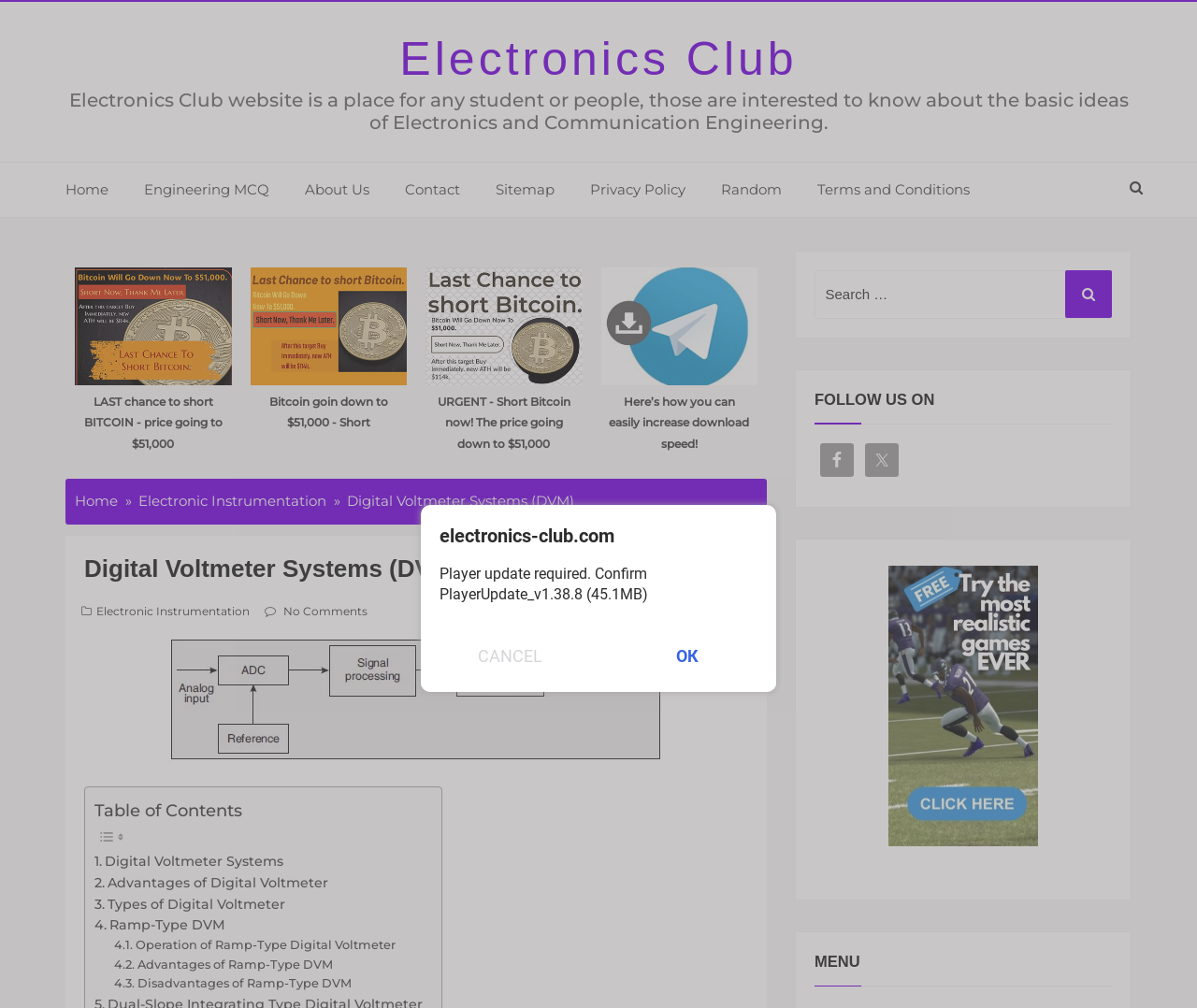What is the type of image displayed below the 'Digital Voltmeter Systems (DVM)' heading?
Look at the screenshot and provide an in-depth answer.

Below the 'Digital Voltmeter Systems (DVM)' heading, there is an image that is likely a representation of a Digital Voltmeter. This can be inferred from the context of the page, which is discussing Digital Voltmeter Systems.